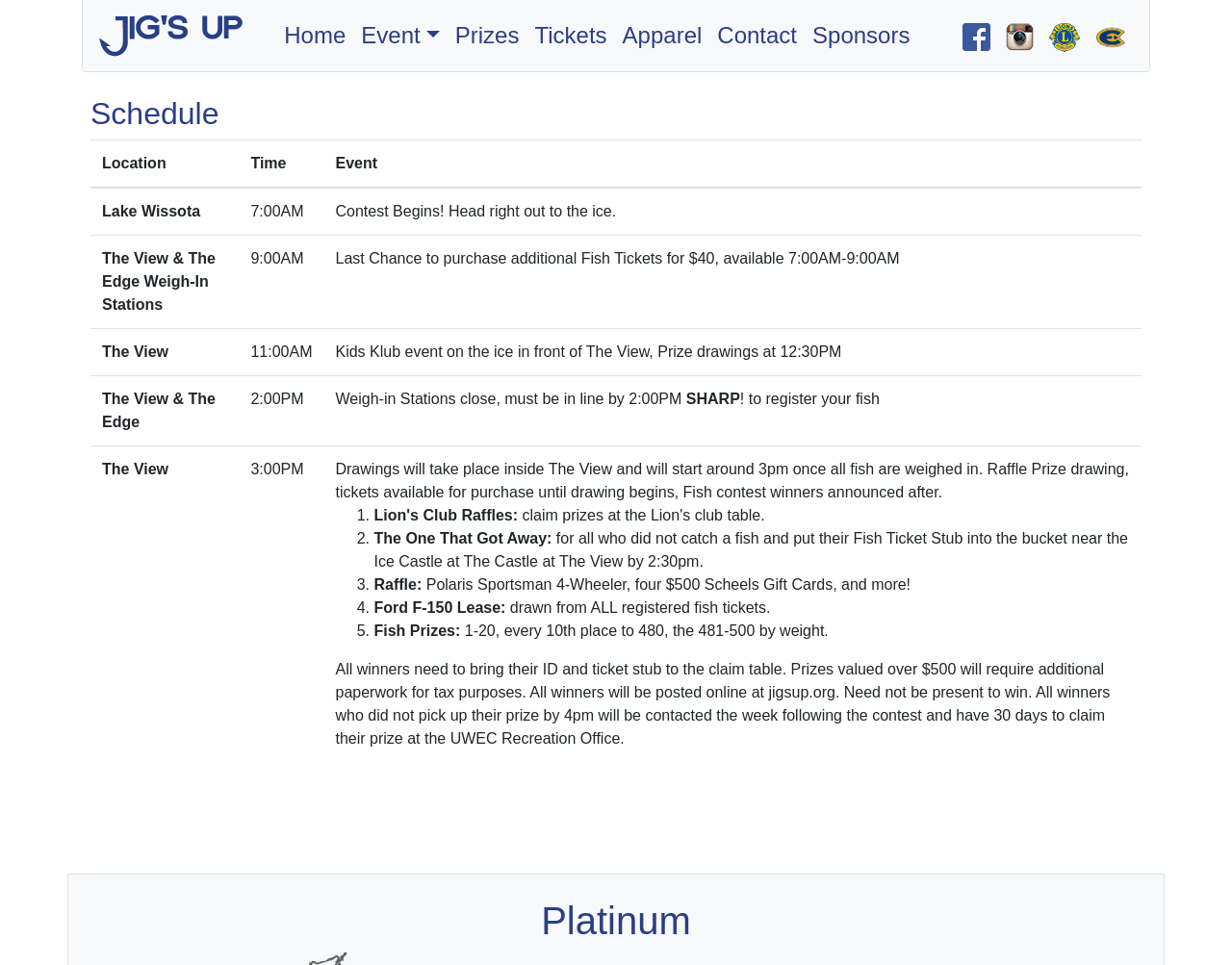Write an elaborate caption that captures the essence of the webpage.

This webpage appears to be about the "Jigs Up" ice fishing contest on Lake Wissota, Wisconsin, organized by the UW-Eau Claire Blugold and Lake Wissota Lions Club. 

At the top of the page, there is a navigation menu with links to "Home", "Event", "Prizes", "Tickets", "Apparel", "Contact", "Sponsors", "UWEC Recreation", "Lions Club", "Instagram", and "Facebook". Each link has an accompanying image. 

Below the navigation menu, there is a heading that reads "Schedule". Underneath this heading, there is a table with three columns labeled "Location", "Time", and "Event". The table lists several events related to the ice fishing contest, including the contest's start time, weigh-in stations, and prize drawings. 

The events are listed in chronological order, with the earliest event starting at 7:00 AM and the latest event taking place at 3:00 PM. The table also provides detailed descriptions of each event, including the location and any specific rules or instructions.

At the bottom of the page, there is a heading that reads "Platinum", but it does not appear to have any associated content.